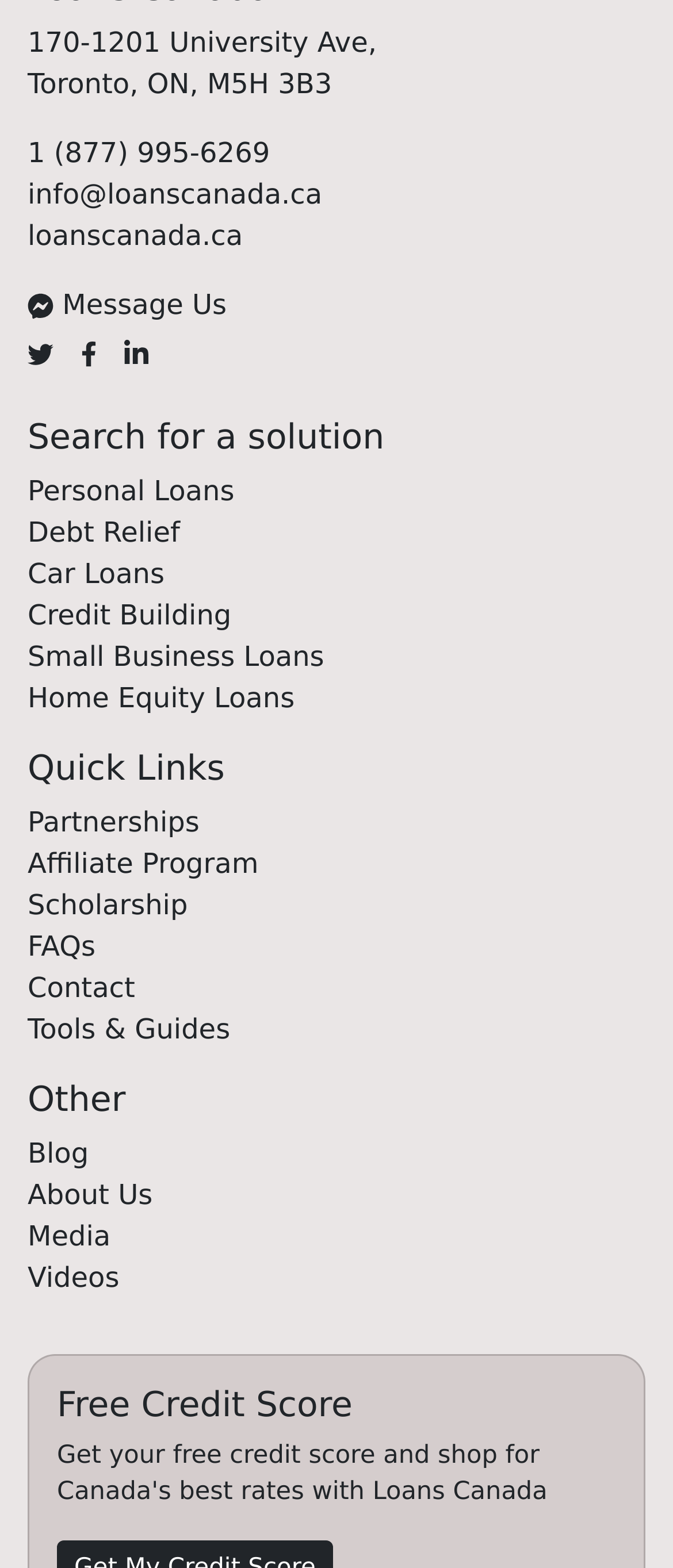Pinpoint the bounding box coordinates of the element to be clicked to execute the instruction: "View the previous issue".

None